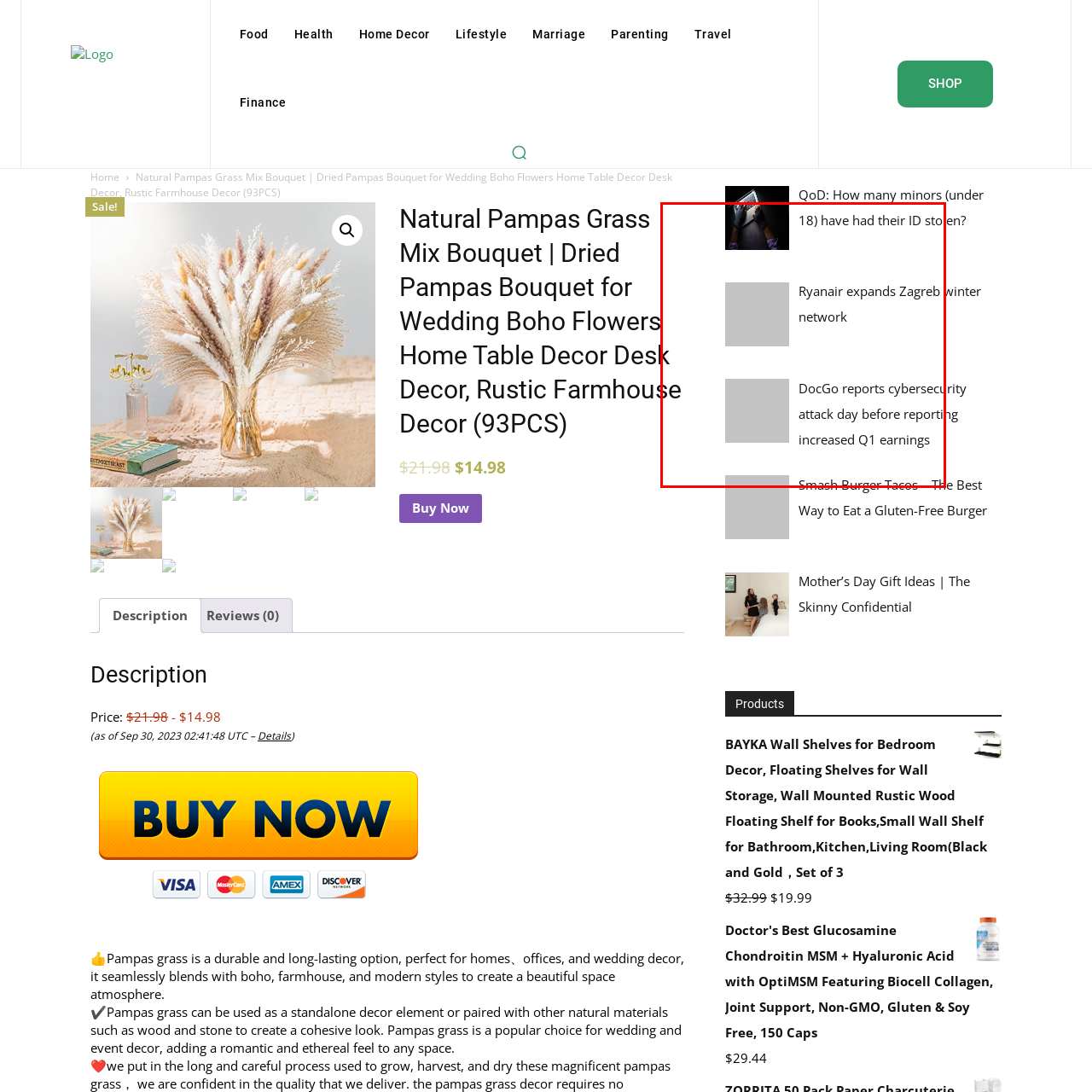What is the purpose of the grey placeholders?
Focus on the area within the red boundary in the image and answer the question with one word or a short phrase.

To contain images or graphics